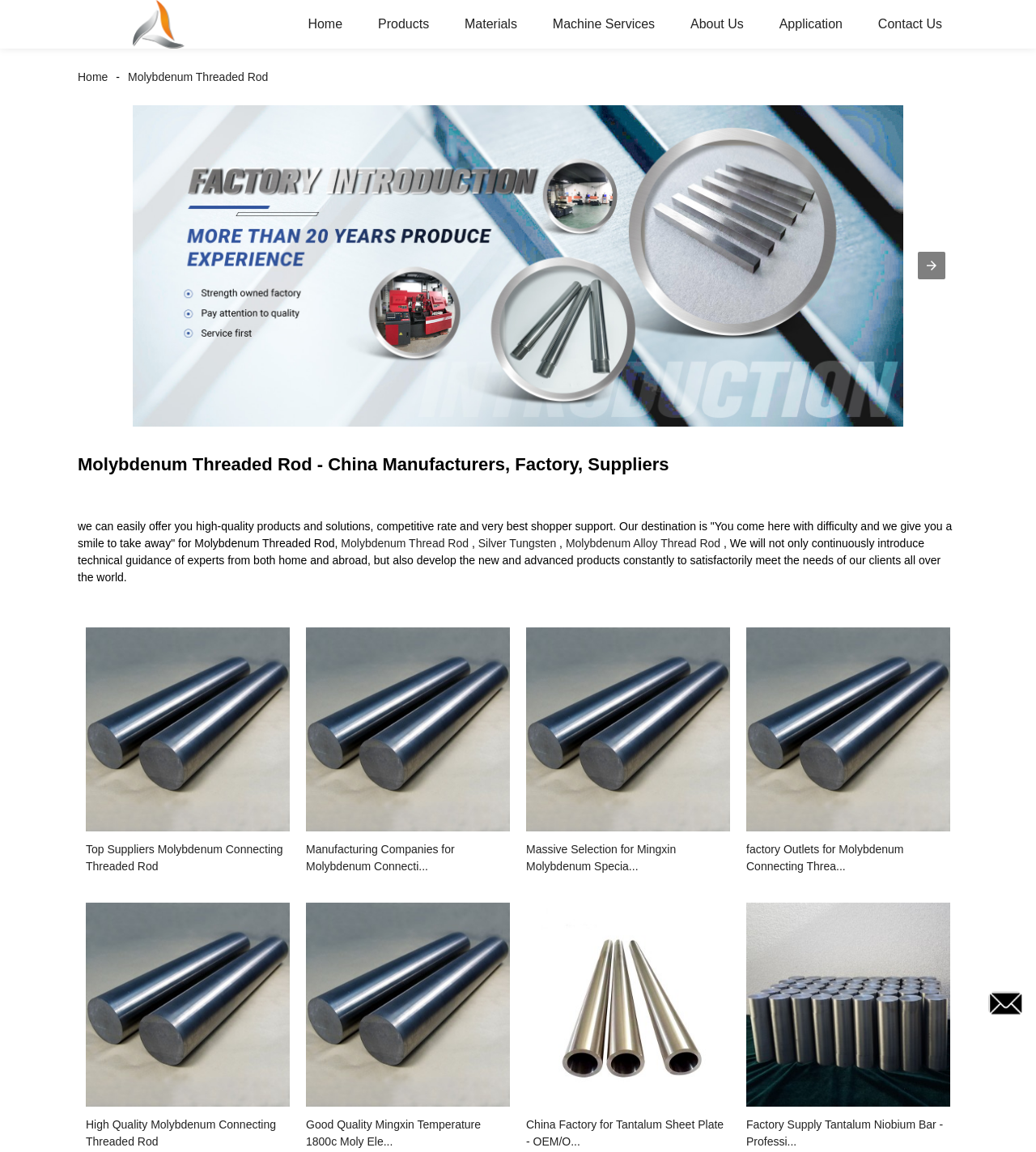Using the provided description Molybdenum Thread Rod, find the bounding box coordinates for the UI element. Provide the coordinates in (top-left x, top-left y, bottom-right x, bottom-right y) format, ensuring all values are between 0 and 1.

[0.329, 0.466, 0.452, 0.477]